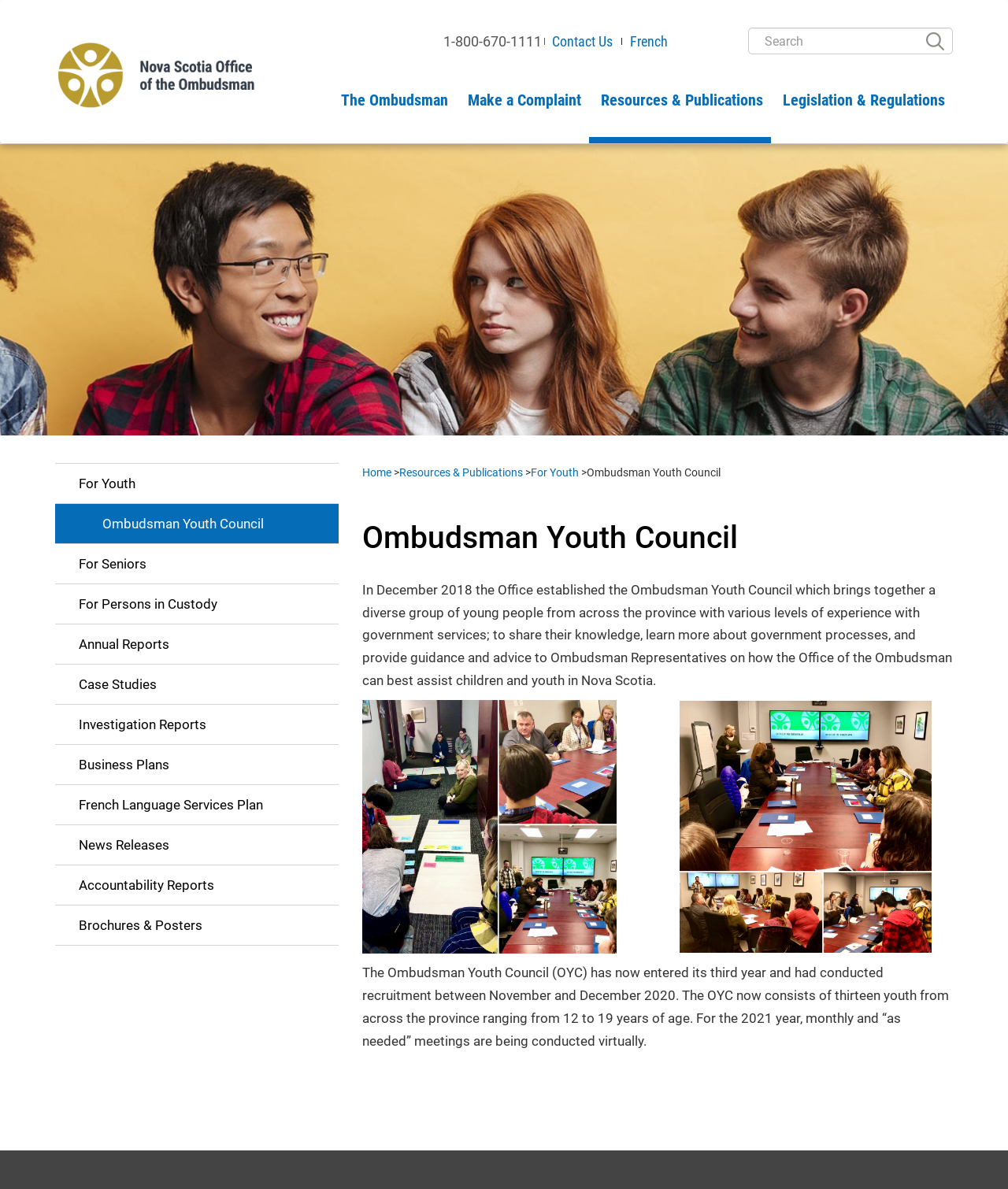Determine the bounding box coordinates for the clickable element required to fulfill the instruction: "Go to Home page". Provide the coordinates as four float numbers between 0 and 1, i.e., [left, top, right, bottom].

[0.055, 0.056, 0.256, 0.069]